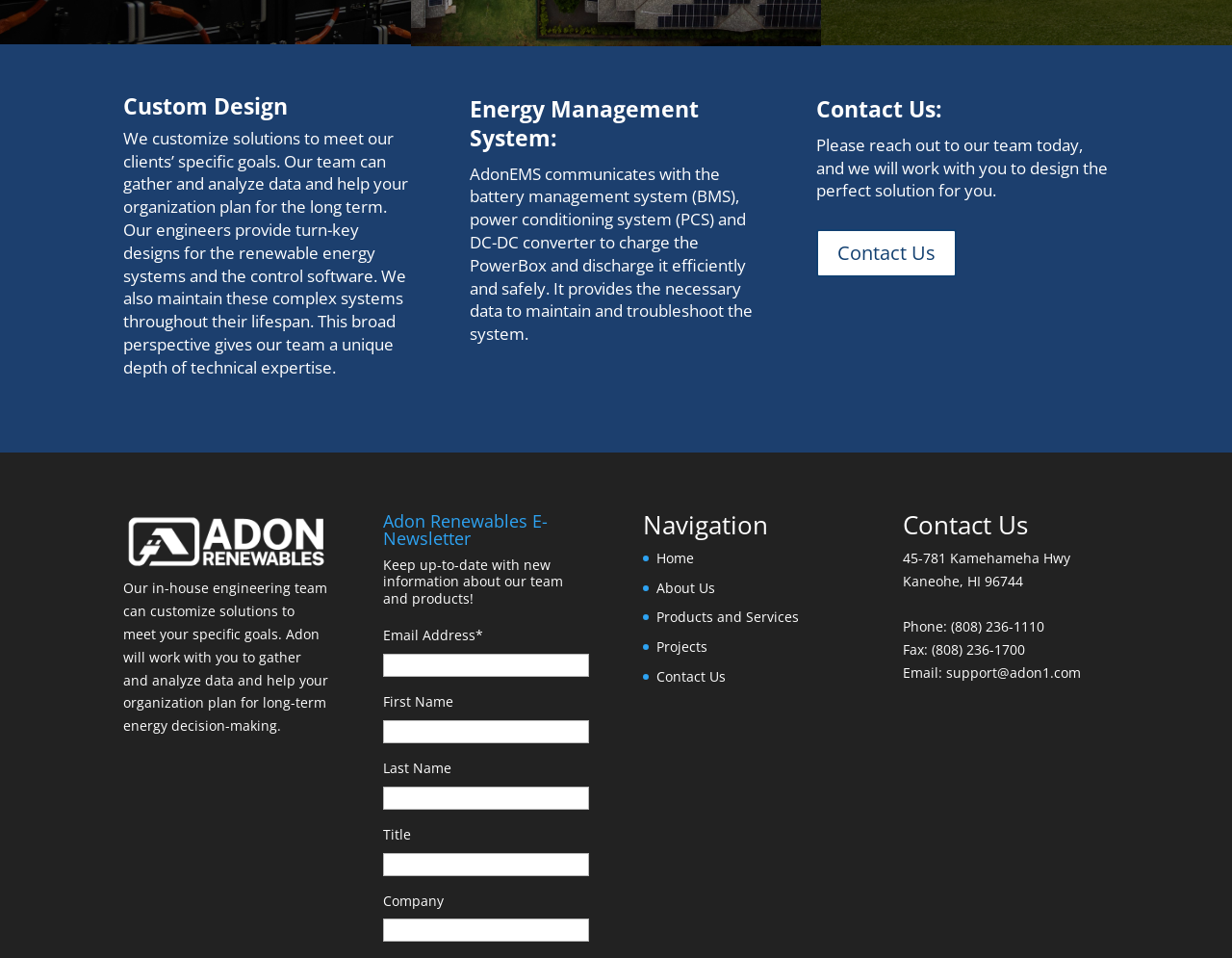Pinpoint the bounding box coordinates of the area that must be clicked to complete this instruction: "Click Home".

[0.533, 0.573, 0.563, 0.592]